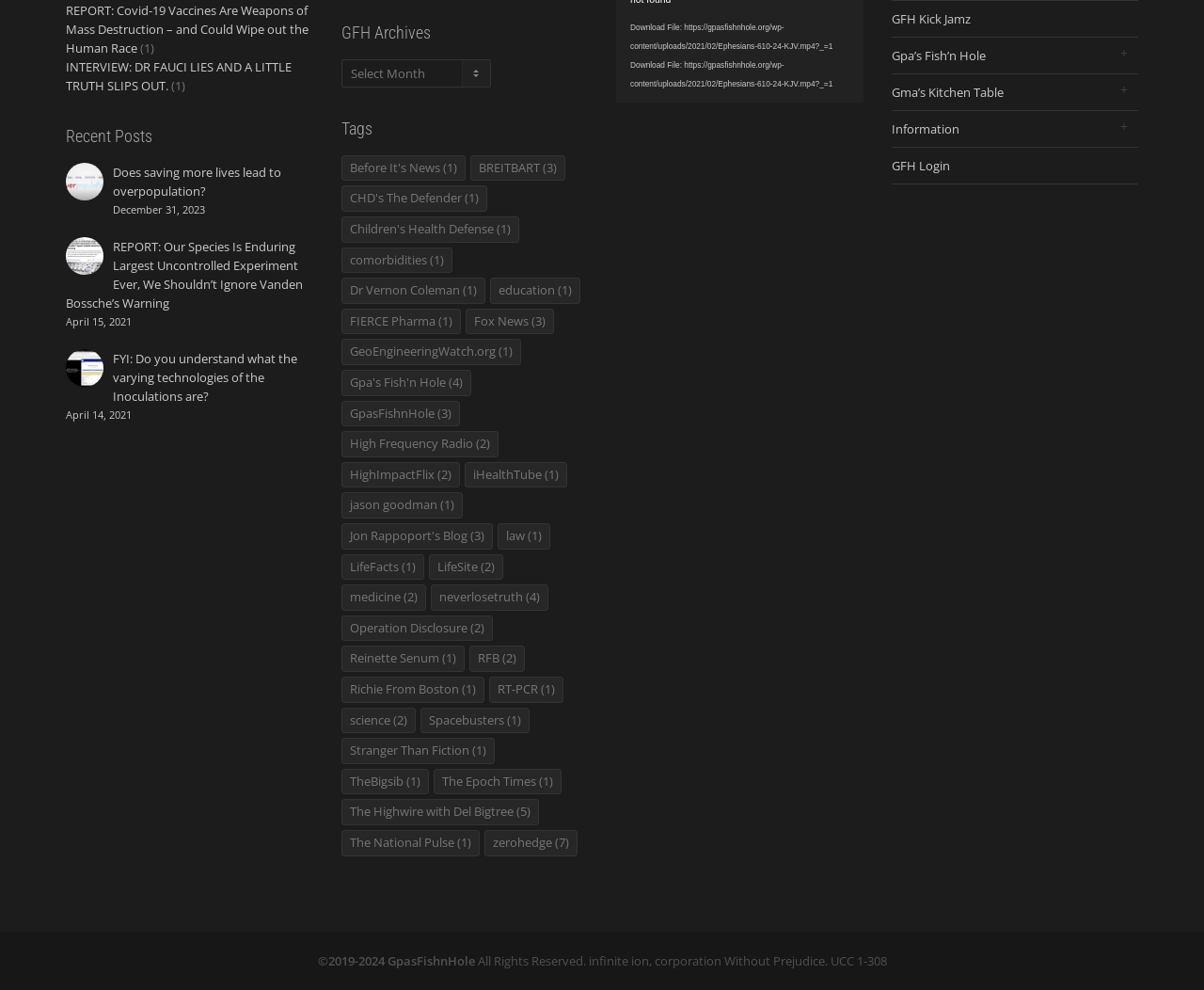Locate the bounding box of the user interface element based on this description: "Download File: https://gpasfishnhole.org/wp-content/uploads/2021/02/Ephesians-610-24-KJV.mp4?_=1".

[0.512, 0.056, 0.717, 0.094]